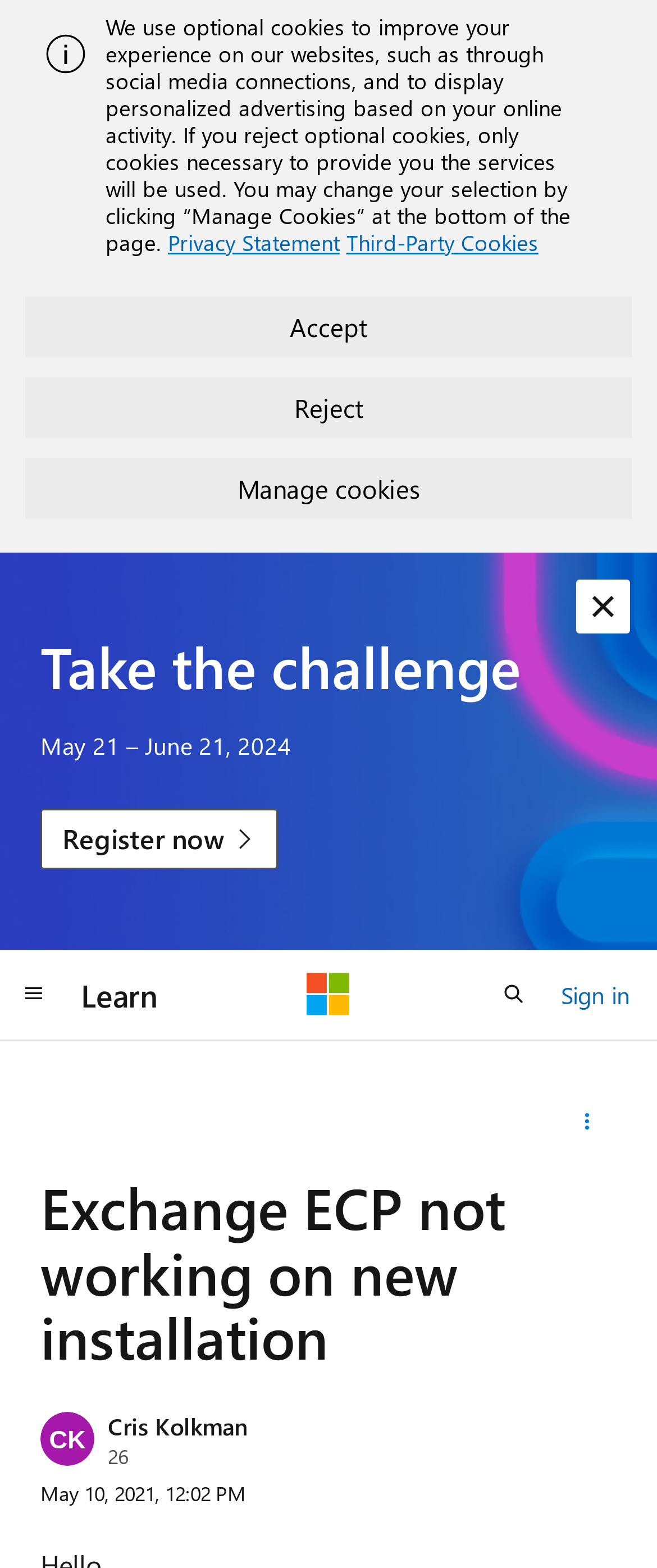Who asked the question?
Answer briefly with a single word or phrase based on the image.

Cris Kolkman